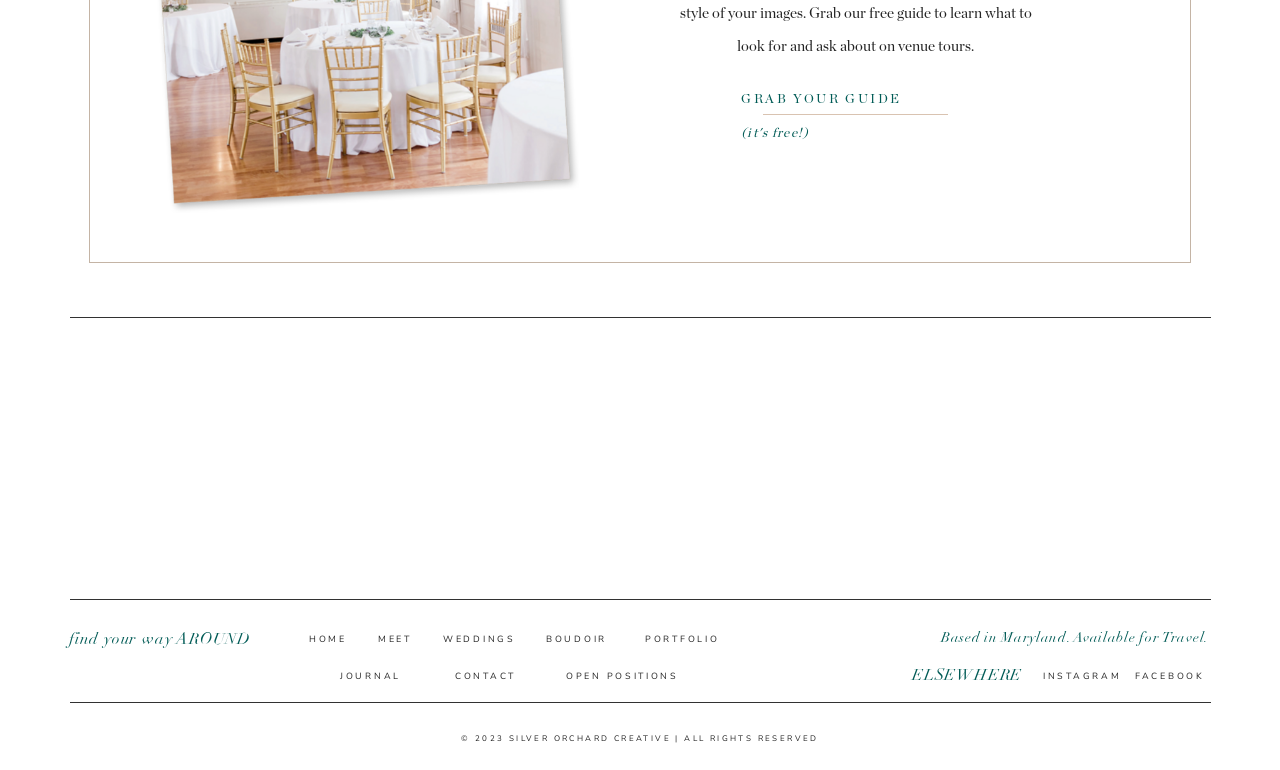What social media platforms are linked on the webpage?
Based on the screenshot, give a detailed explanation to answer the question.

The social media platforms are linked at the bottom of the webpage, where it says 'FACEBOOK' and 'INSTAGRAM'.